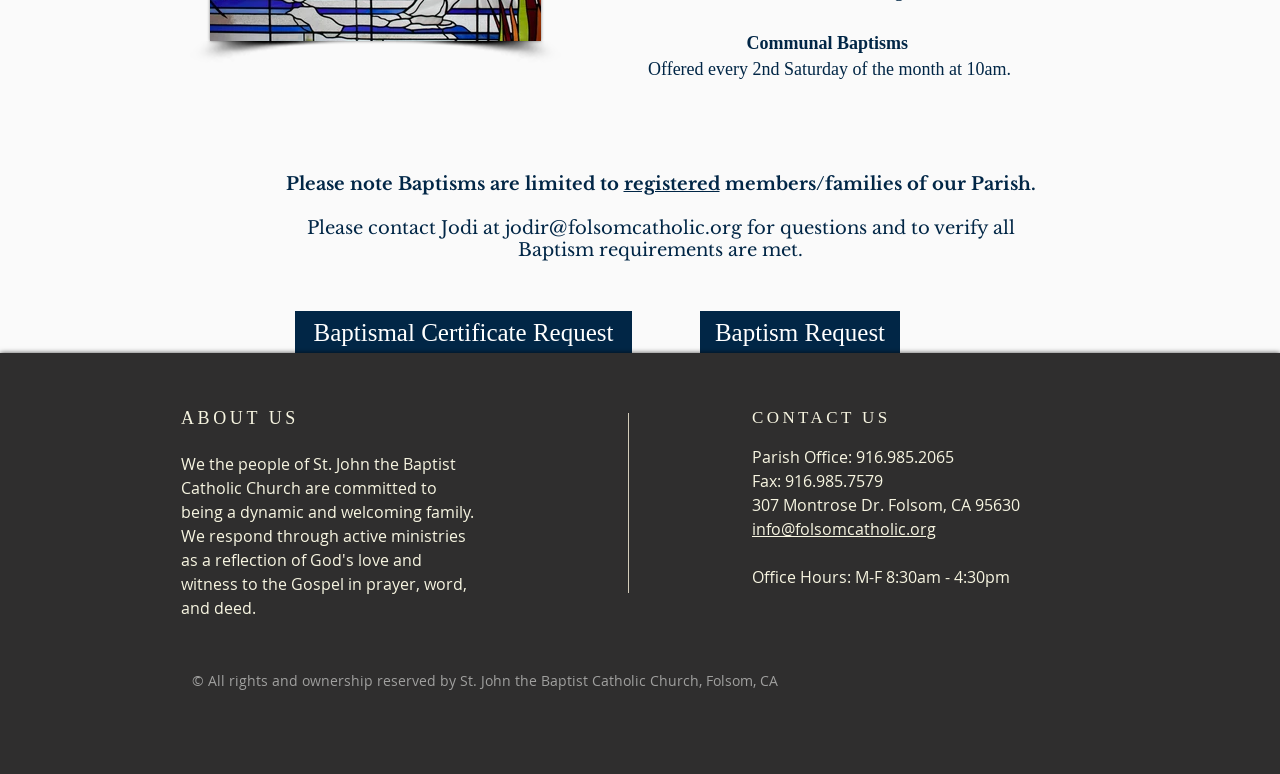Provide the bounding box coordinates of the HTML element described by the text: "Baptism Request".

[0.547, 0.402, 0.703, 0.456]